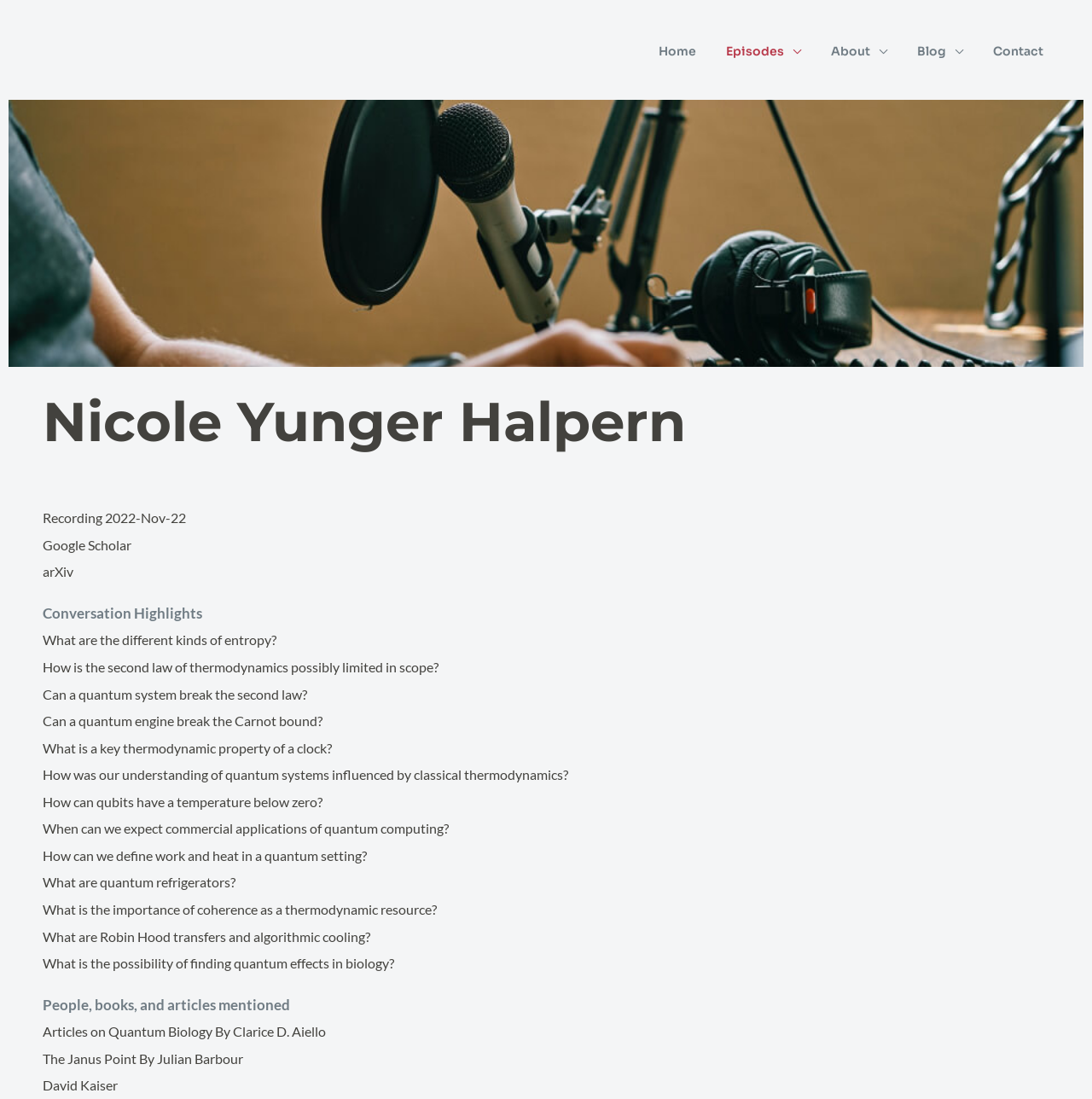Predict the bounding box coordinates of the area that should be clicked to accomplish the following instruction: "View Nicole Yunger Halpern's recording". The bounding box coordinates should consist of four float numbers between 0 and 1, i.e., [left, top, right, bottom].

[0.039, 0.463, 0.181, 0.479]